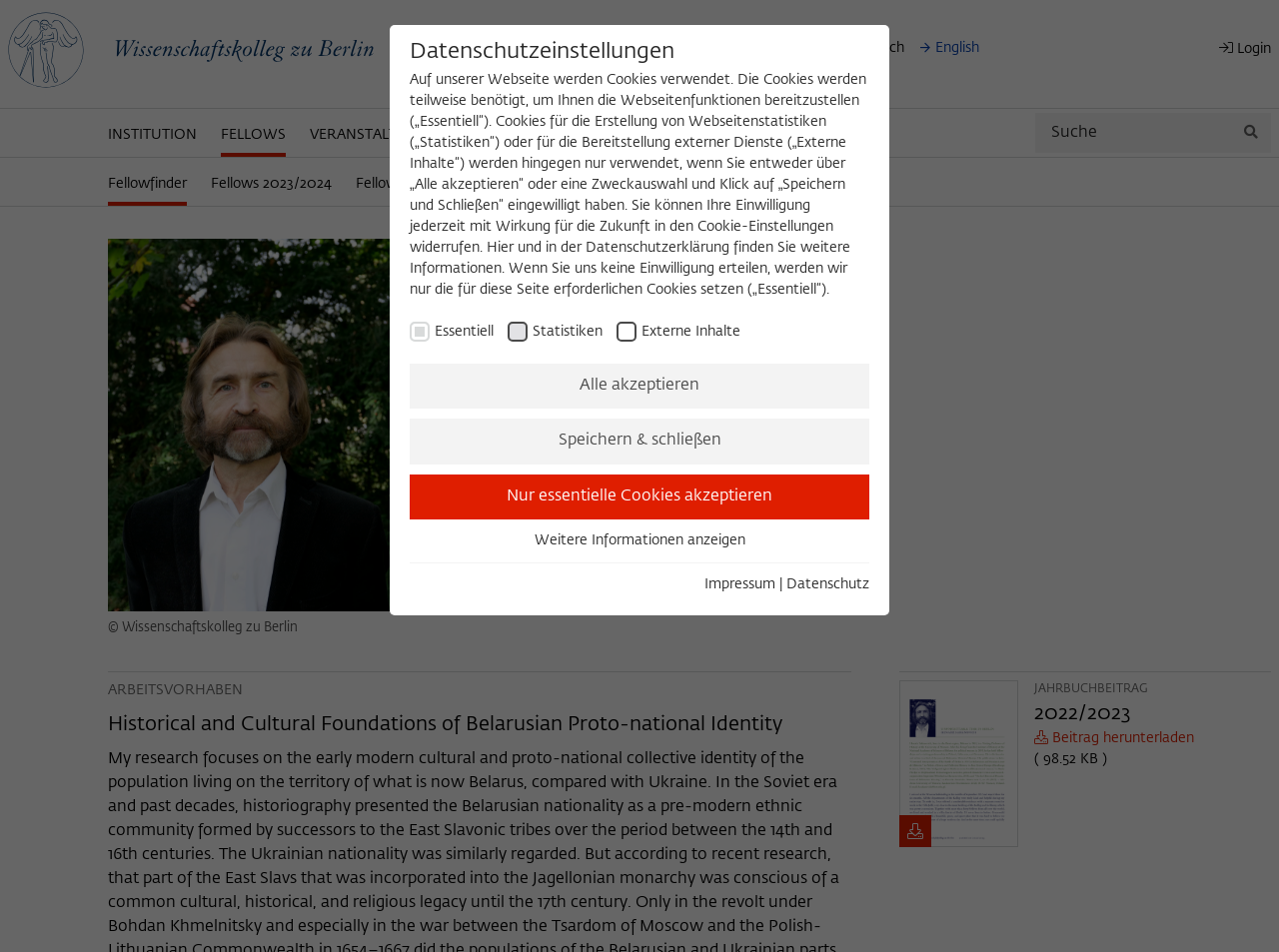What is the duration of the cookie 'fe_typo_user'?
Give a detailed explanation using the information visible in the image.

I found the answer by looking at the cookie information section, where the duration of the cookie 'fe_typo_user' is specified as 1 Year.